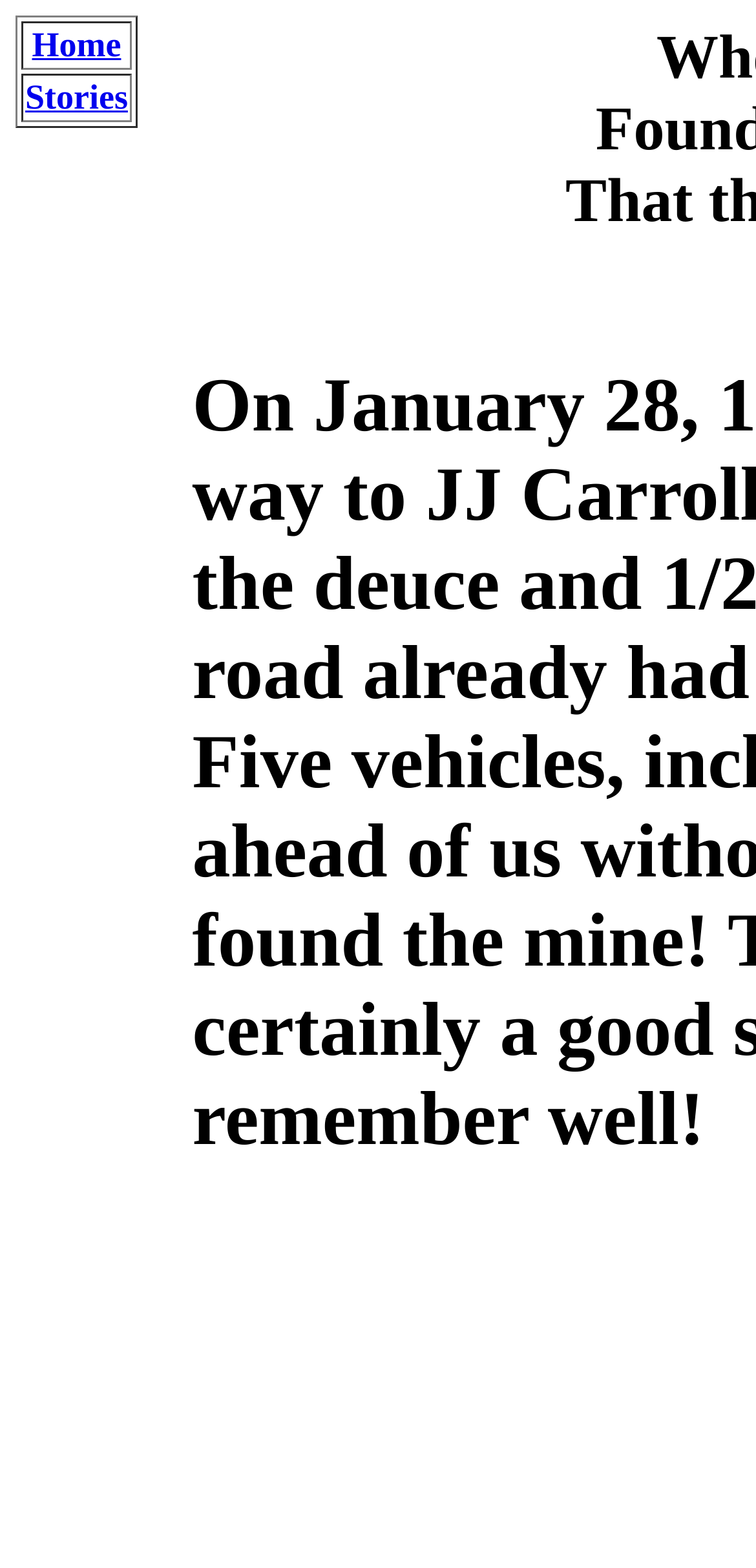Please give a one-word or short phrase response to the following question: 
What type of element is used to display the navigation links?

Table